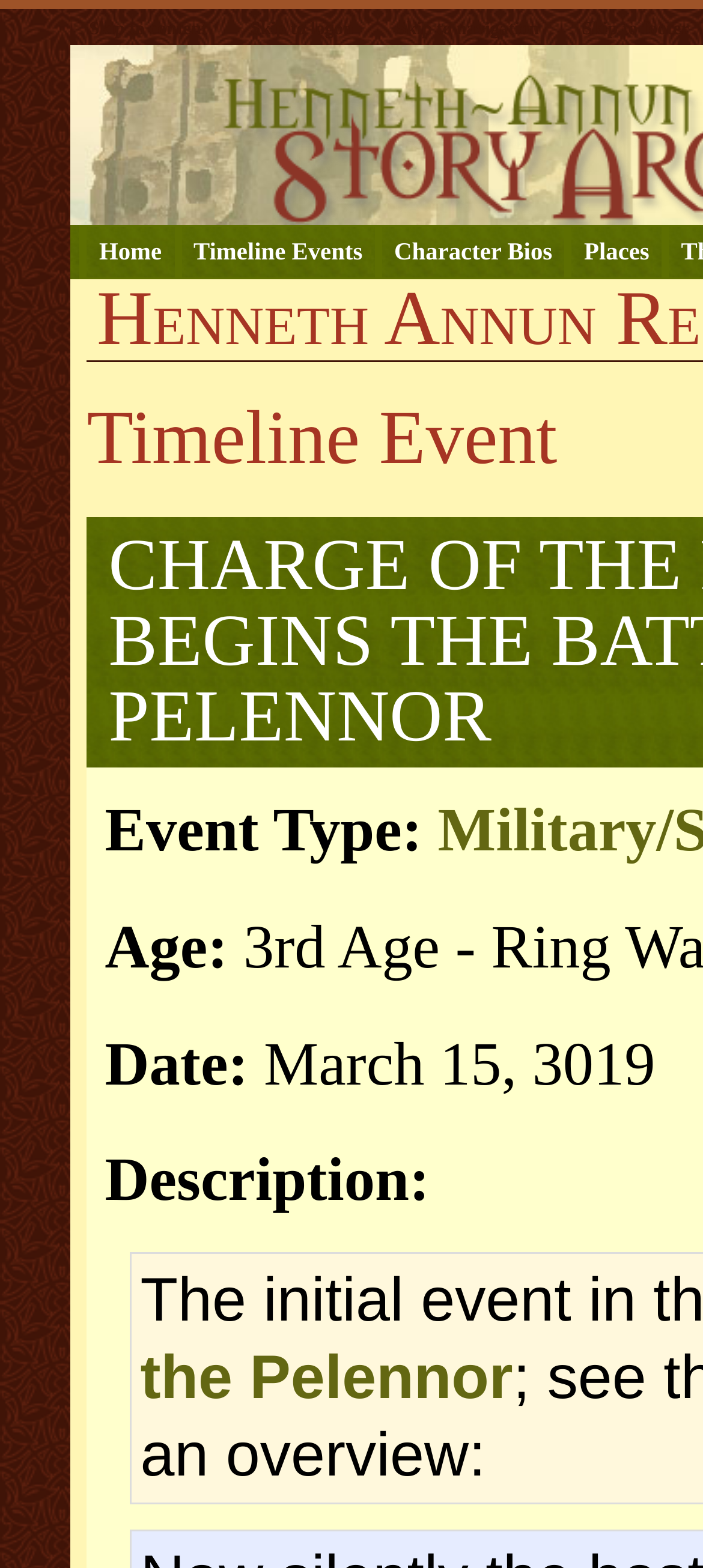Please give a succinct answer using a single word or phrase:
In what year does the event take place?

3019